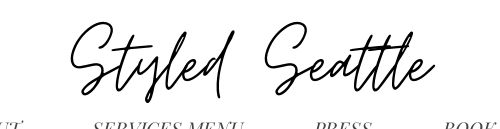Can you give a comprehensive explanation to the question given the content of the image?
What is the target audience of the content?

The caption implies that the content is aimed at individuals or families interested in topics related to family photography and aesthetics, which suggests a design-savvy audience.